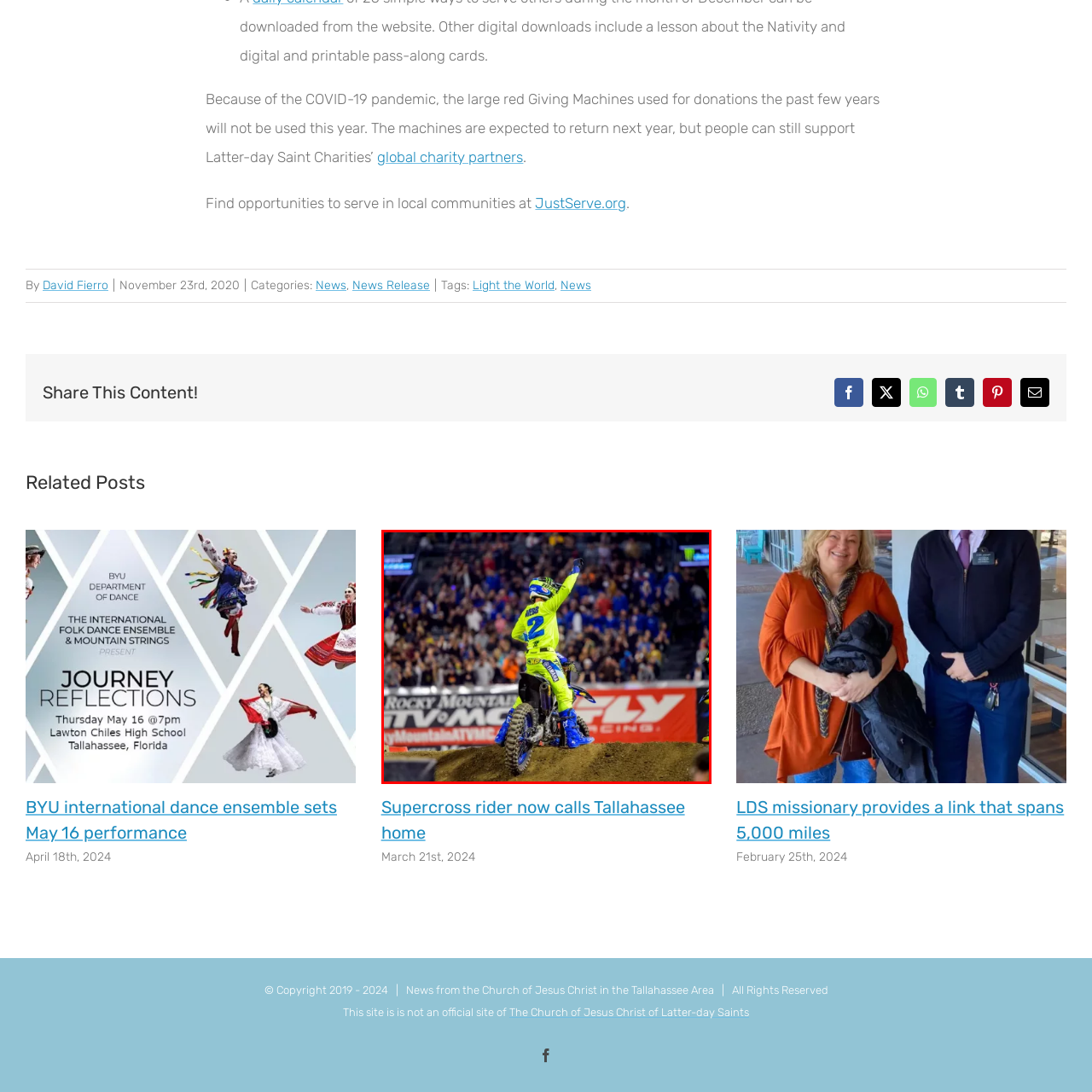Explain in detail what is happening in the image that is surrounded by the red box.

In this dynamic image, a Supercross rider wearing a vibrant neon yellow and blue racing outfit raises a victorious hand in celebration on the track. The rider, identified by the number "2" displayed prominently on their back, sits confidently on a motocross bike amidst a backdrop of an enthusiastic crowd. The arena is alive with energy, as spectators can be seen in the blurred background, creating a sense of excitement and anticipation. This moment captures the thrill of motorsport, showcasing both the skill of the athlete and the electric atmosphere of a Supercross event, resonating with fans and participants alike. The image is linked to a news release titled "Supercross rider now calls Tallahassee home," suggesting a story of personal achievement and local pride in the world of competitive motorcycle racing.